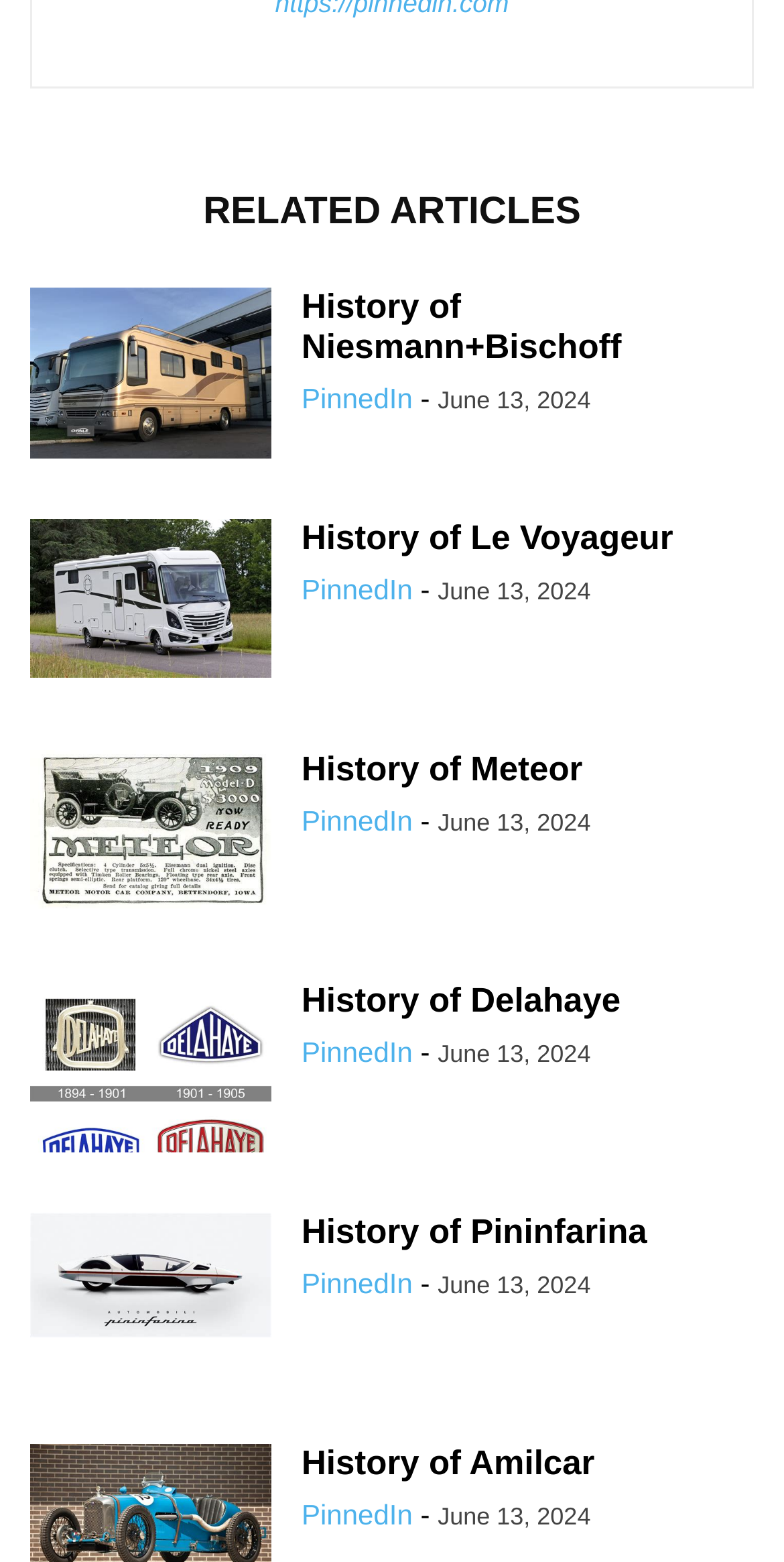Identify the bounding box coordinates of the clickable region required to complete the instruction: "Check History of Amilcar". The coordinates should be given as four float numbers within the range of 0 and 1, i.e., [left, top, right, bottom].

[0.385, 0.924, 0.962, 0.95]